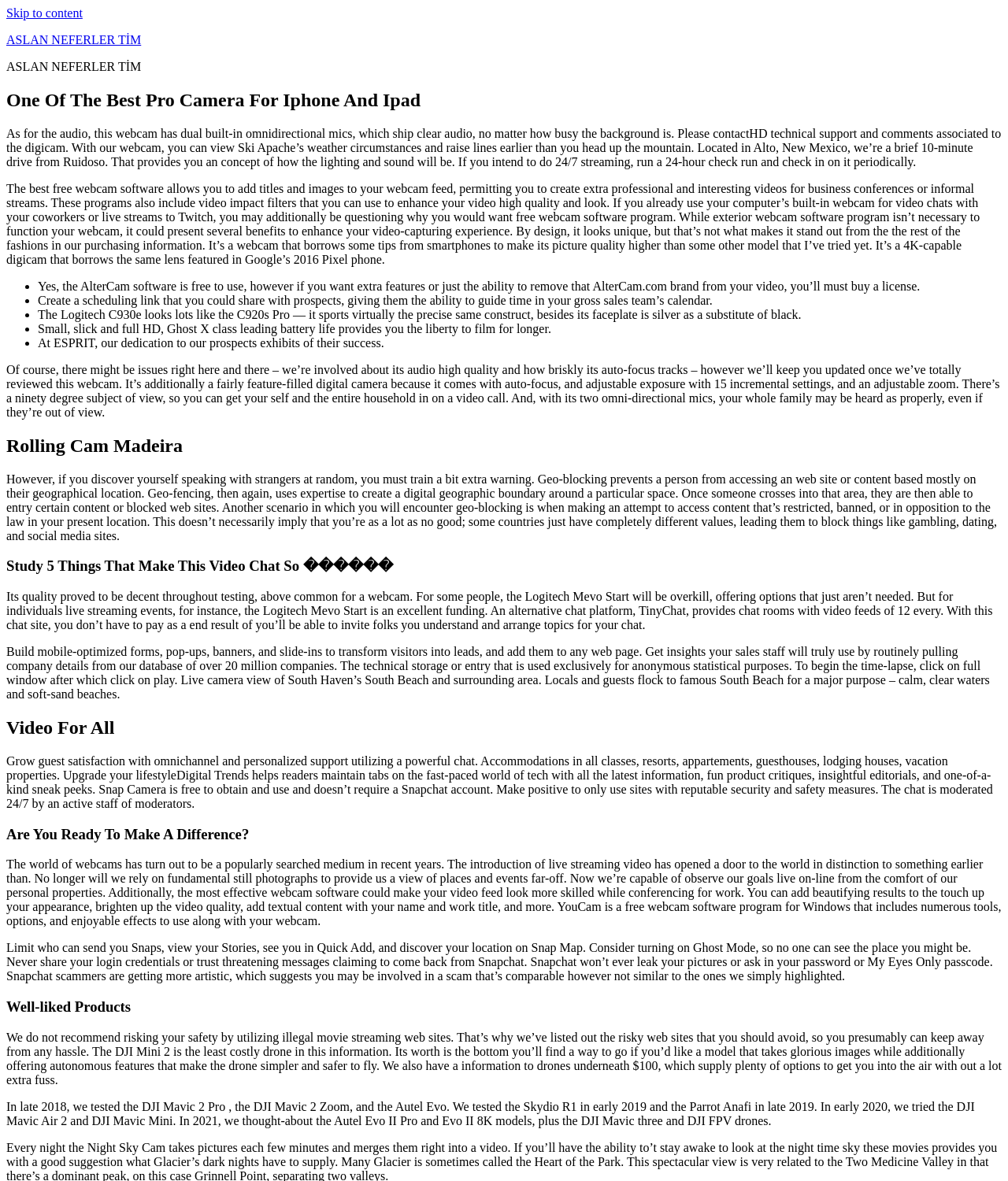Give the bounding box coordinates for this UI element: "Skip to content". The coordinates should be four float numbers between 0 and 1, arranged as [left, top, right, bottom].

[0.006, 0.005, 0.082, 0.017]